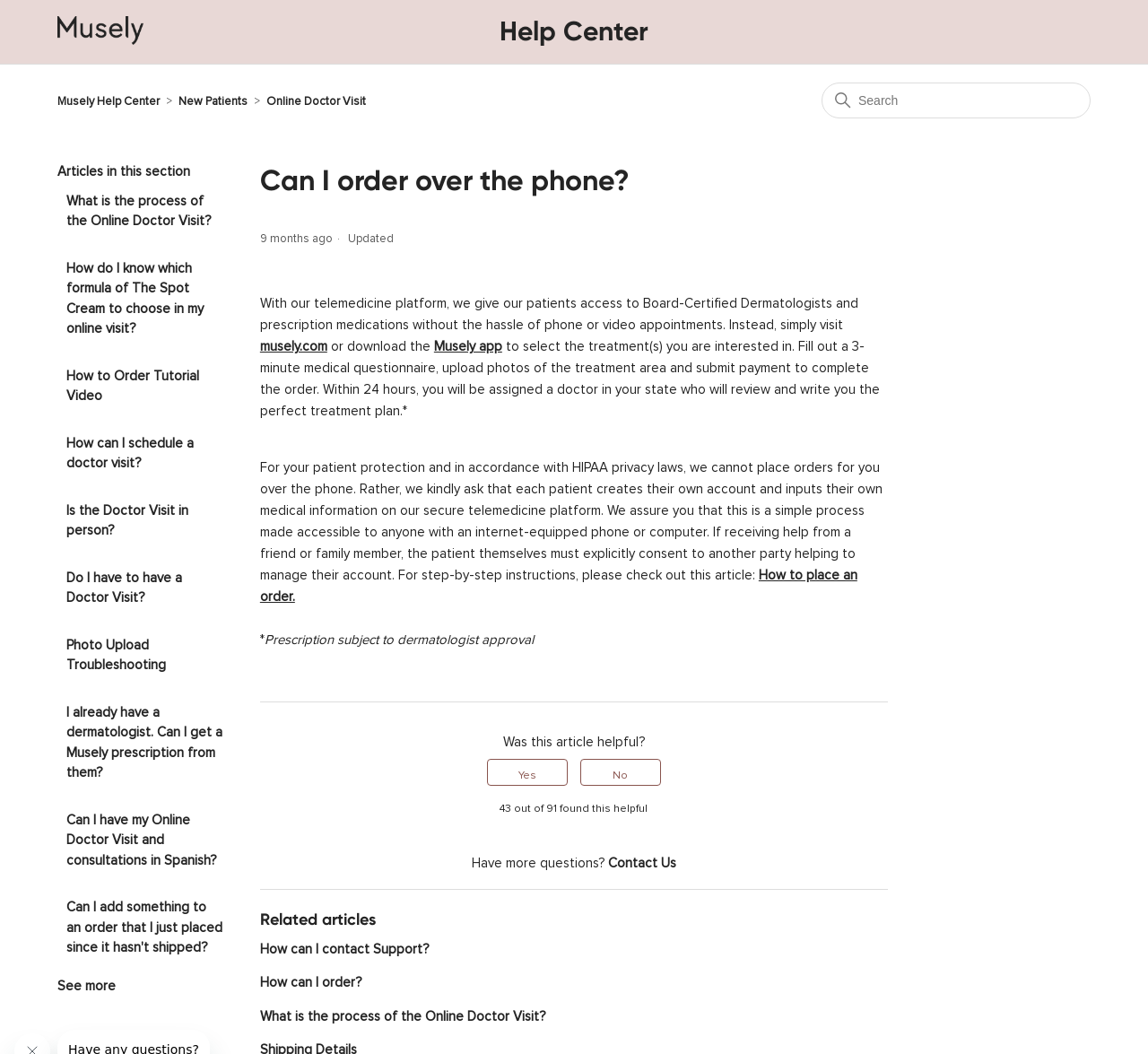Analyze the image and give a detailed response to the question:
What is the purpose of the 'Was this article helpful?' section?

The 'Was this article helpful?' section appears to be designed to gather user feedback on the helpfulness of the article. This is evident from the presence of 'Yes' and 'No' buttons, which allow users to provide their feedback.